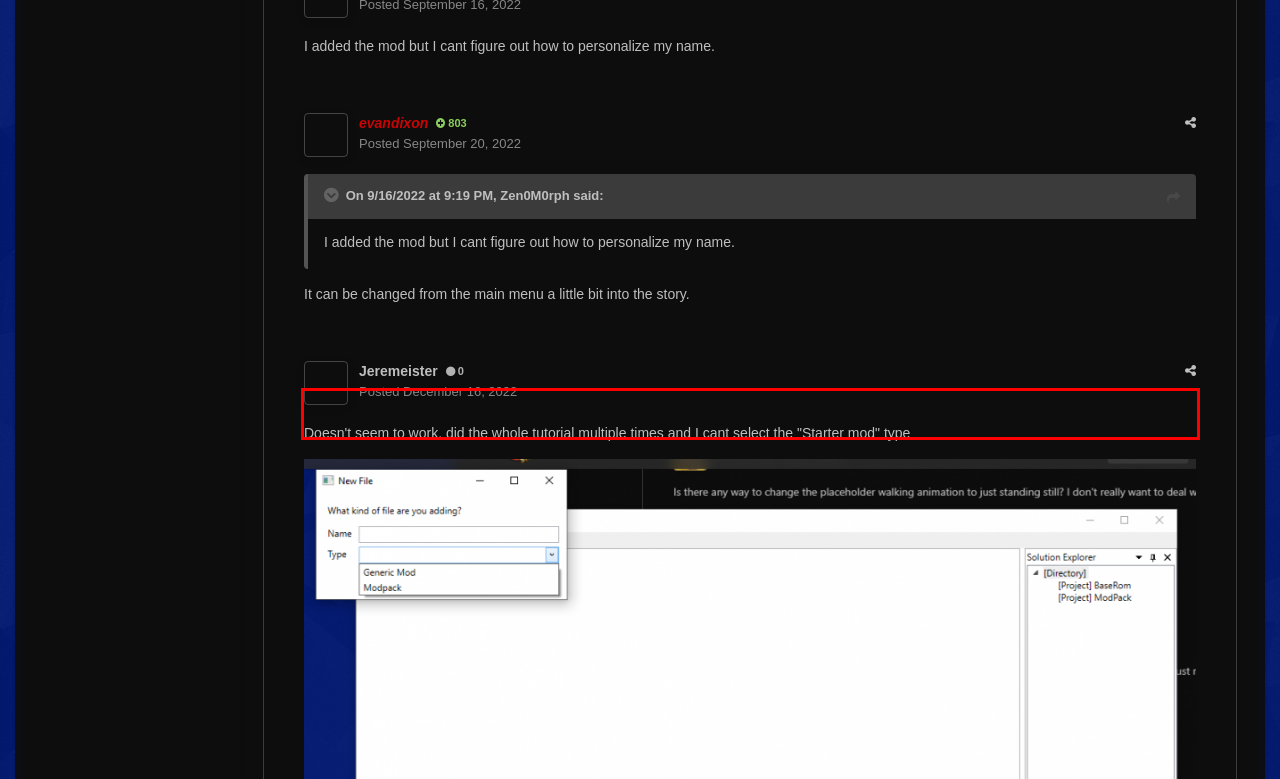Analyze the webpage screenshot and use OCR to recognize the text content in the red bounding box.

Anyone ever figure out how to replace your starter and add their portraits at the same time? Currently playing through with Misdreavus as my partner and i would like its portraits in there as well. I have the portraits.